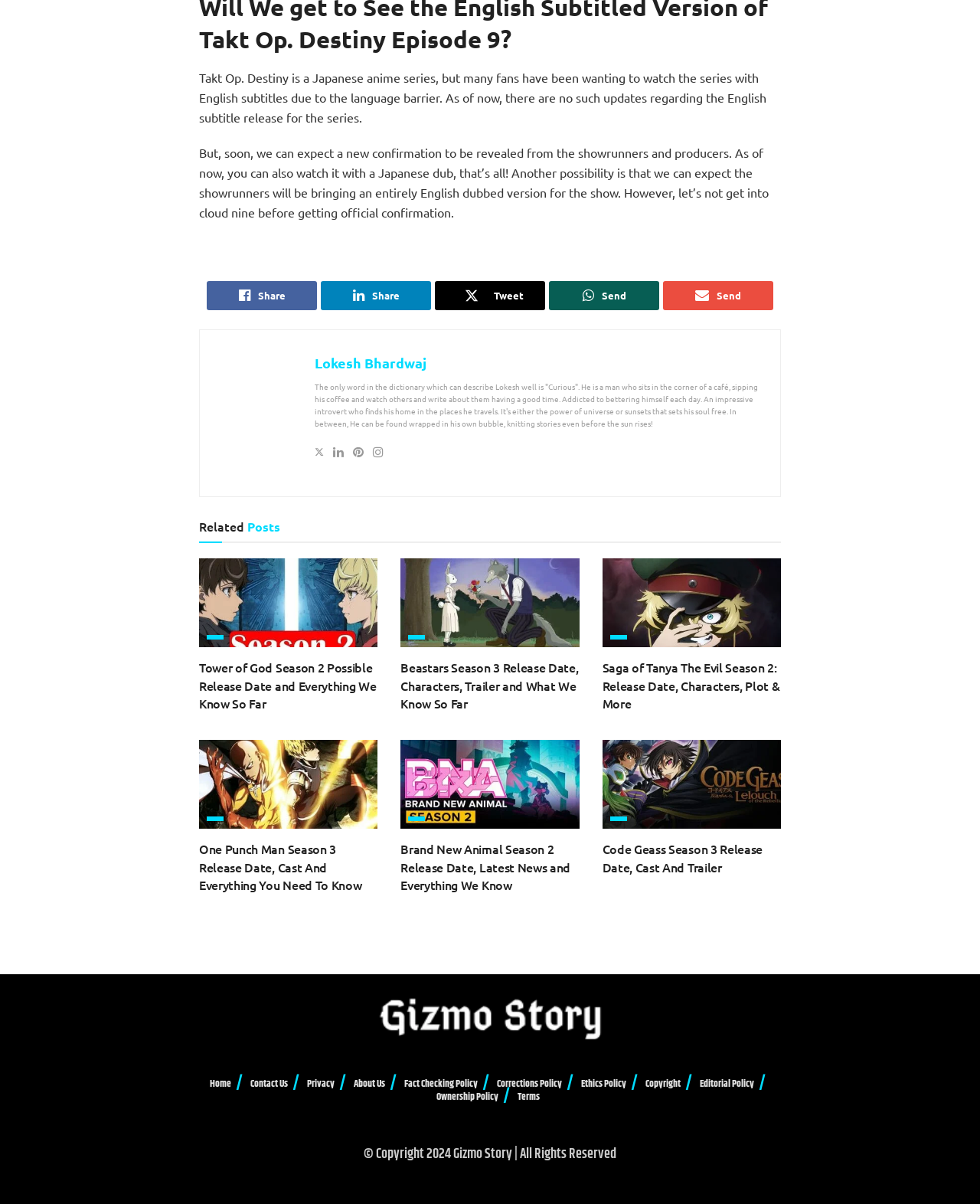Provide your answer in one word or a succinct phrase for the question: 
What is the category of the 'Tower of God Season 2' article?

ANIME NEWS